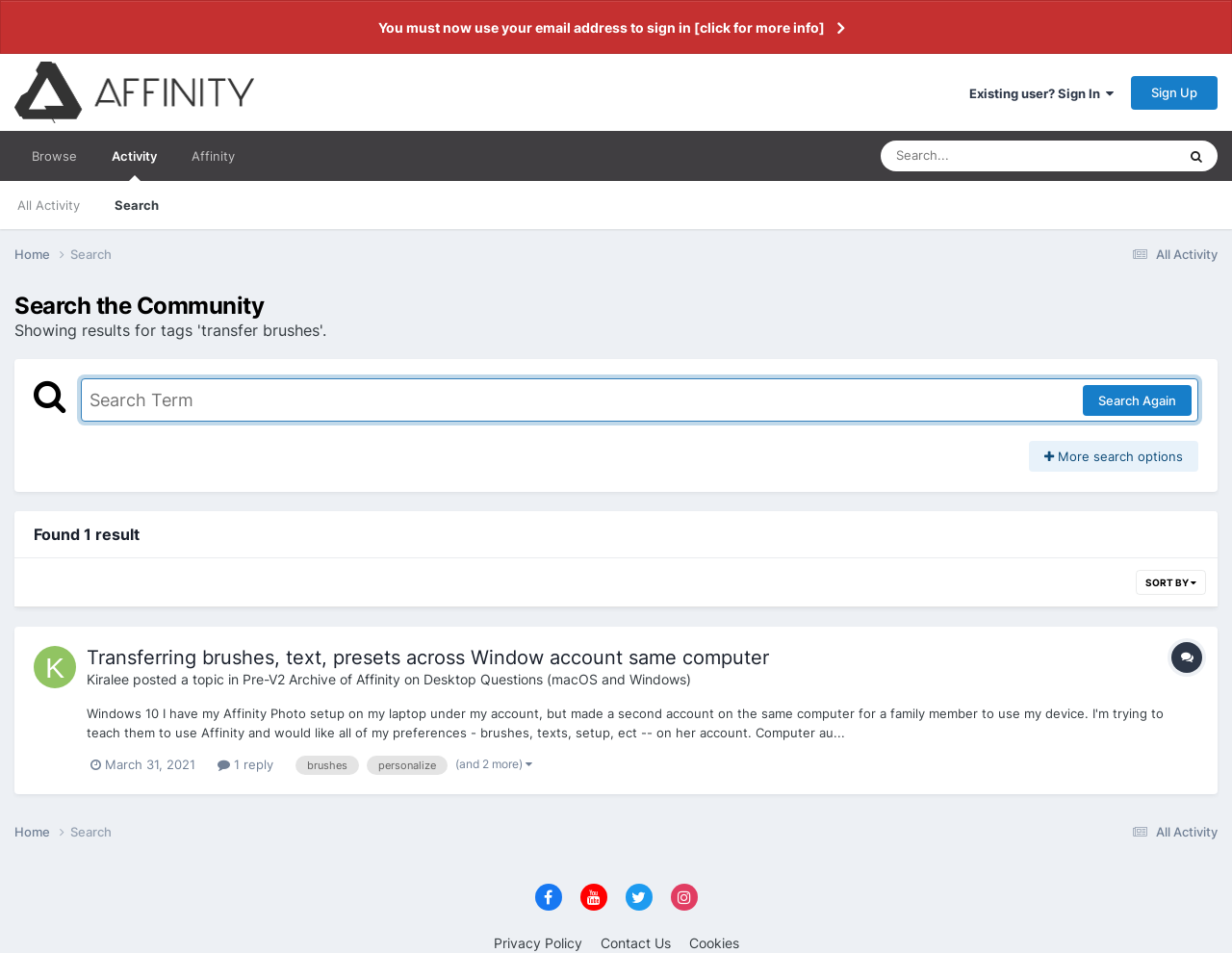Please find the bounding box coordinates of the element that you should click to achieve the following instruction: "Sign in to the forum". The coordinates should be presented as four float numbers between 0 and 1: [left, top, right, bottom].

[0.787, 0.09, 0.904, 0.106]